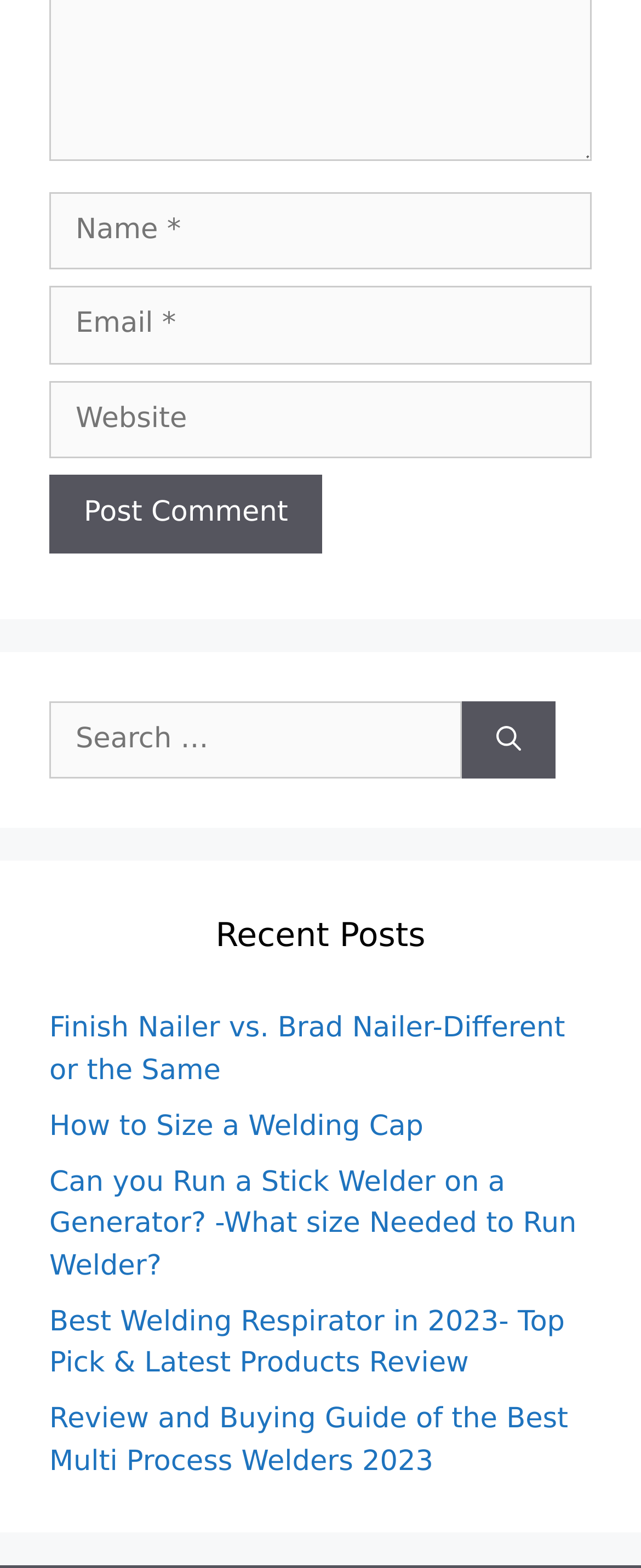Extract the bounding box coordinates for the UI element described as: "parent_node: Comment name="url" placeholder="Website"".

[0.077, 0.243, 0.923, 0.293]